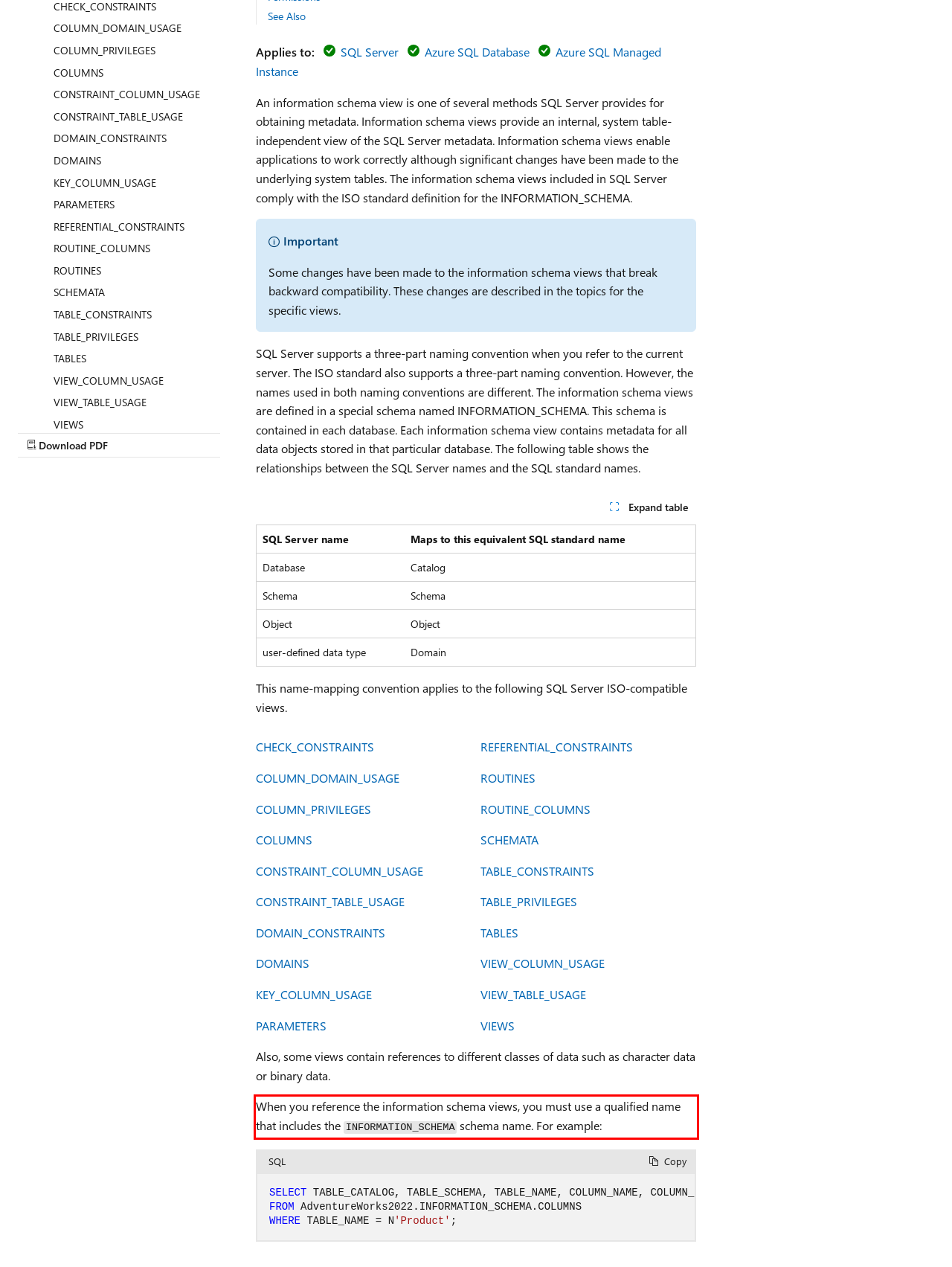Within the screenshot of the webpage, there is a red rectangle. Please recognize and generate the text content inside this red bounding box.

When you reference the information schema views, you must use a qualified name that includes the INFORMATION_SCHEMA schema name. For example: